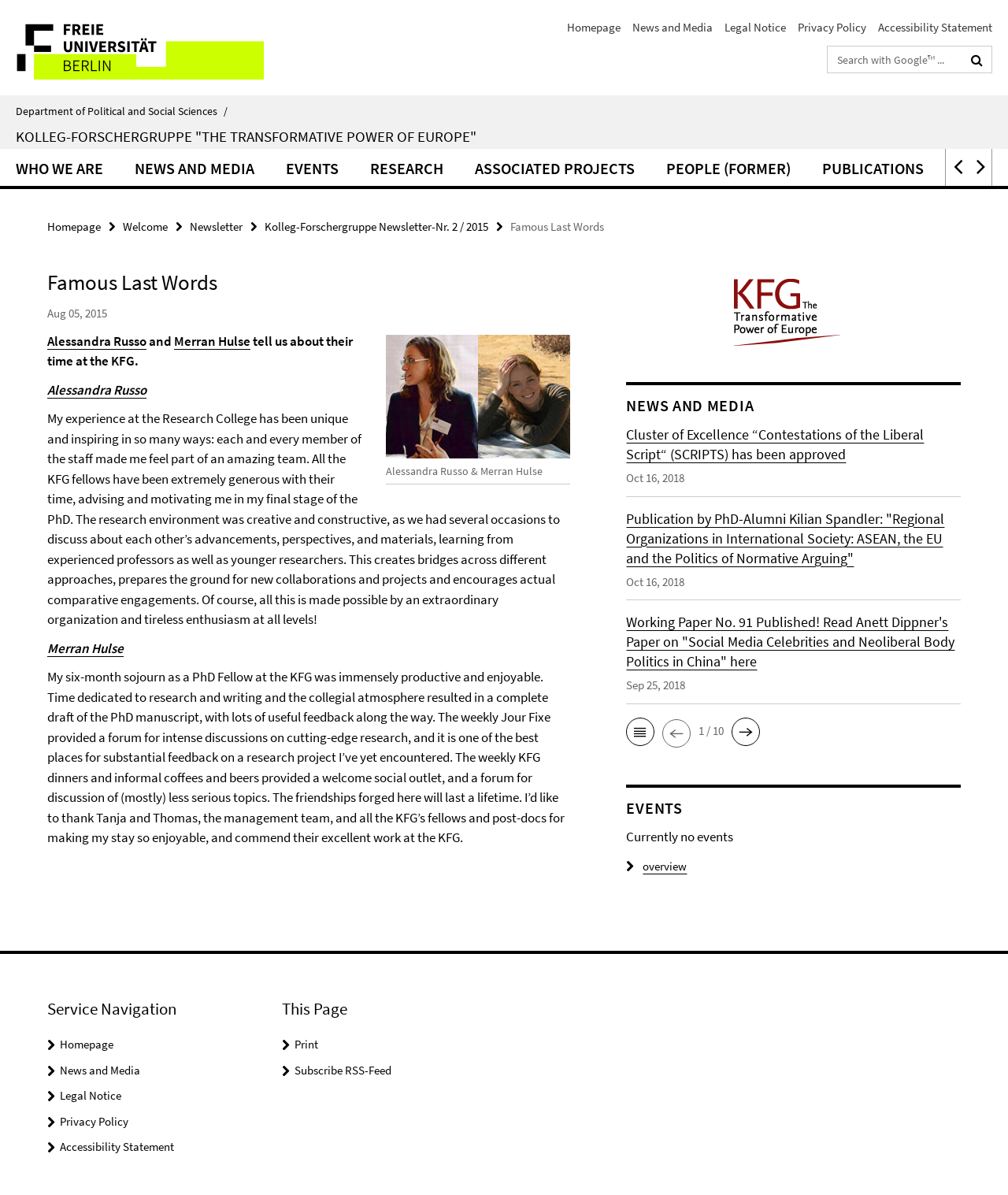Please identify the bounding box coordinates of the region to click in order to complete the given instruction: "Go to the homepage". The coordinates should be four float numbers between 0 and 1, i.e., [left, top, right, bottom].

[0.562, 0.016, 0.616, 0.029]